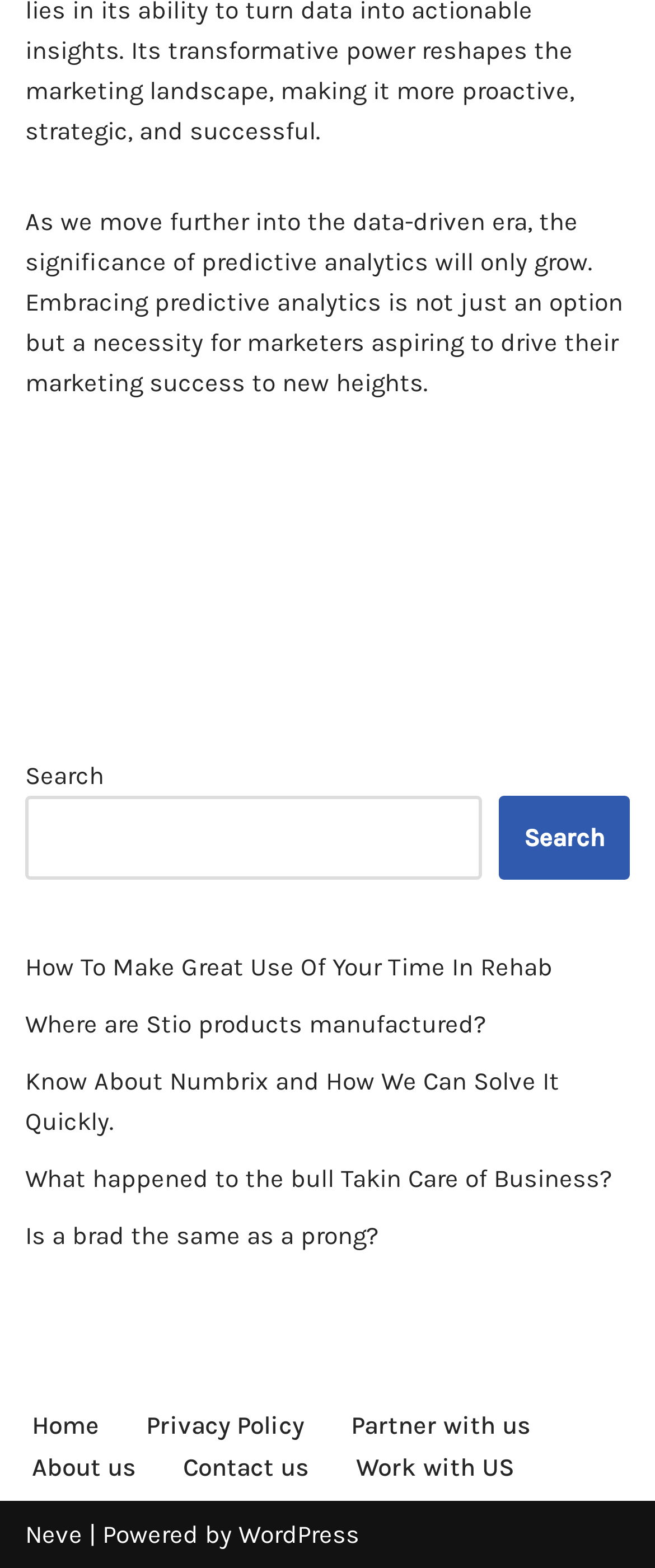Kindly provide the bounding box coordinates of the section you need to click on to fulfill the given instruction: "visit the Neve website".

[0.038, 0.969, 0.126, 0.988]